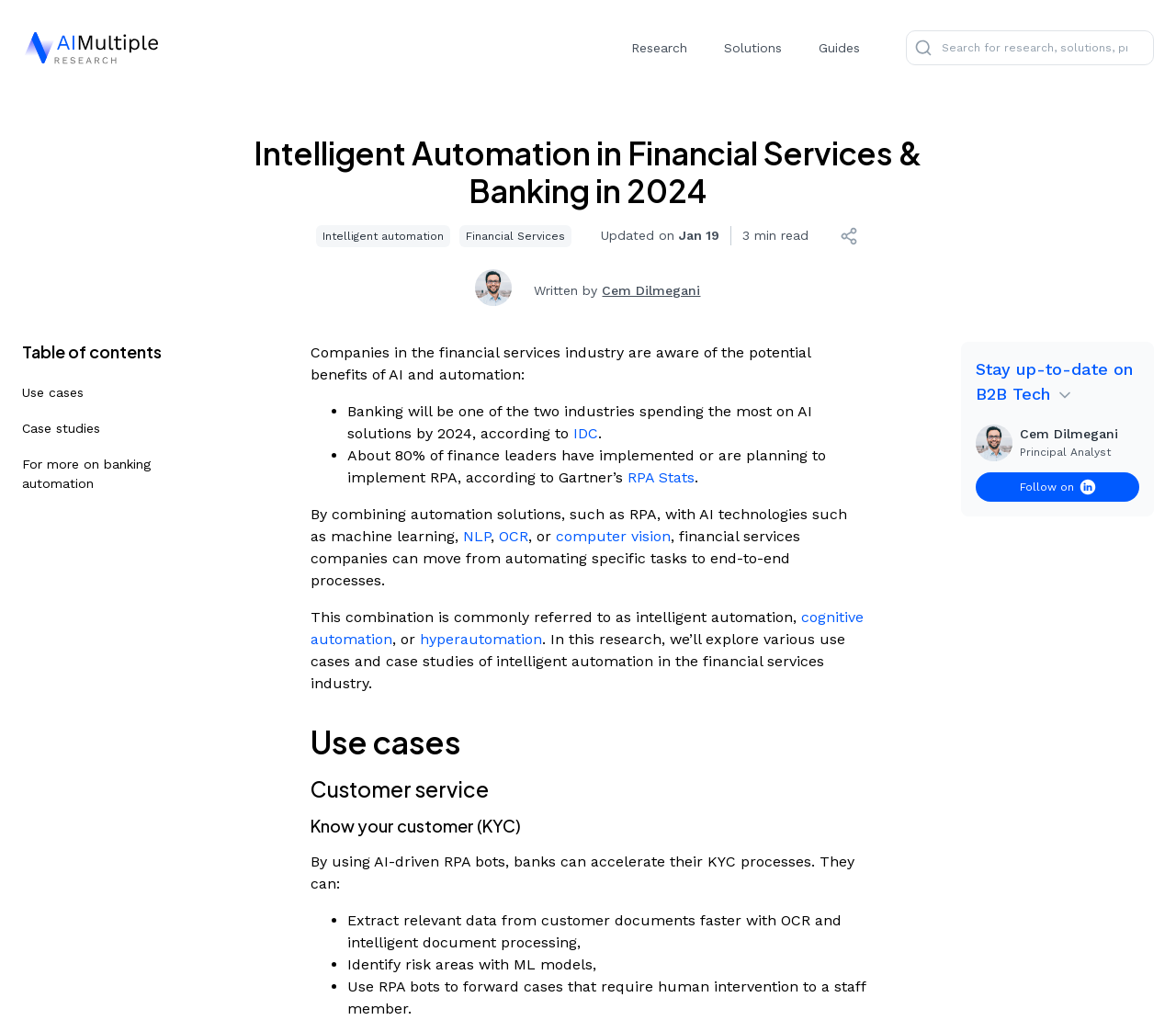What is the purpose of combining RPA with AI technologies?
Please respond to the question with as much detail as possible.

I found the answer by reading the text on the webpage, which states that 'By combining automation solutions, such as RPA, with AI technologies... financial services companies can move from automating specific tasks to end-to-end processes.' This suggests that the purpose of combining RPA with AI technologies is to achieve end-to-end process automation.